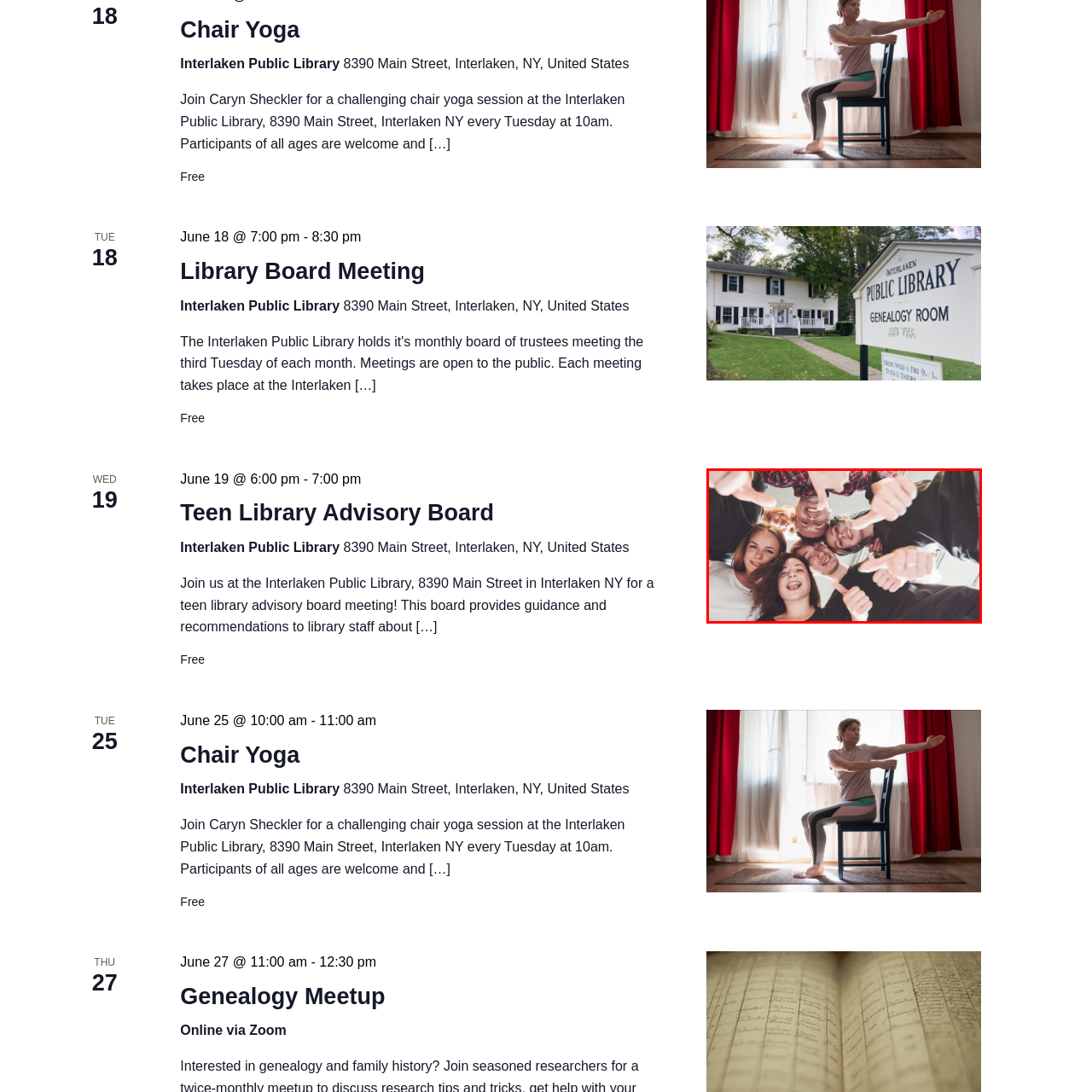What is the purpose of the image?
Focus on the content inside the red bounding box and offer a detailed explanation.

The image reflects a sense of community and support, making it suitable for promotional material related to gatherings and activities that encourage connection, such as the 'Teen Library Advisory Board' at the Interlaken Public Library.